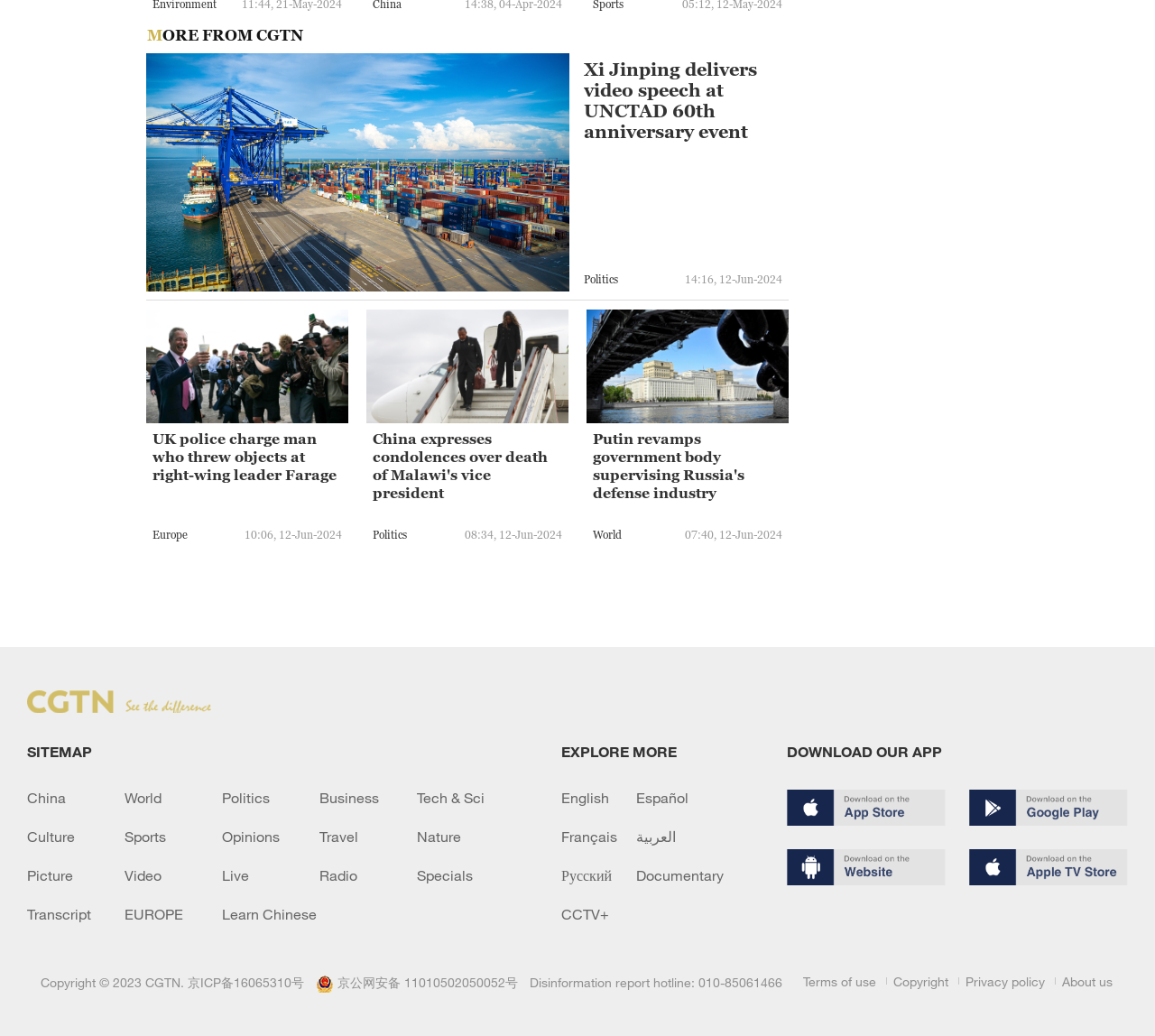Find the bounding box coordinates of the clickable region needed to perform the following instruction: "Click on the 'Picture' link". The coordinates should be provided as four float numbers between 0 and 1, i.e., [left, top, right, bottom].

[0.023, 0.837, 0.108, 0.853]